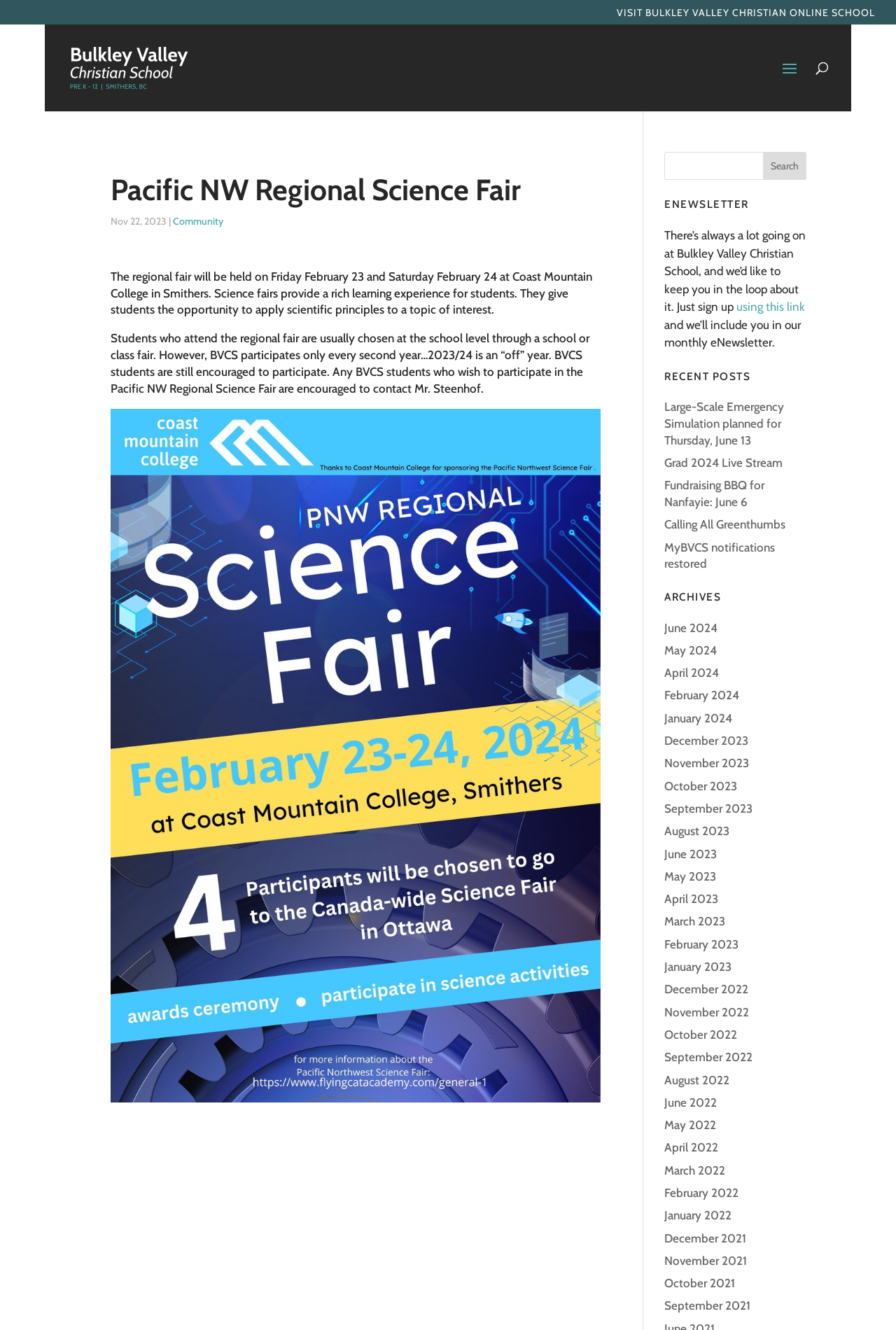Please find the main title text of this webpage.

Pacific NW Regional Science Fair